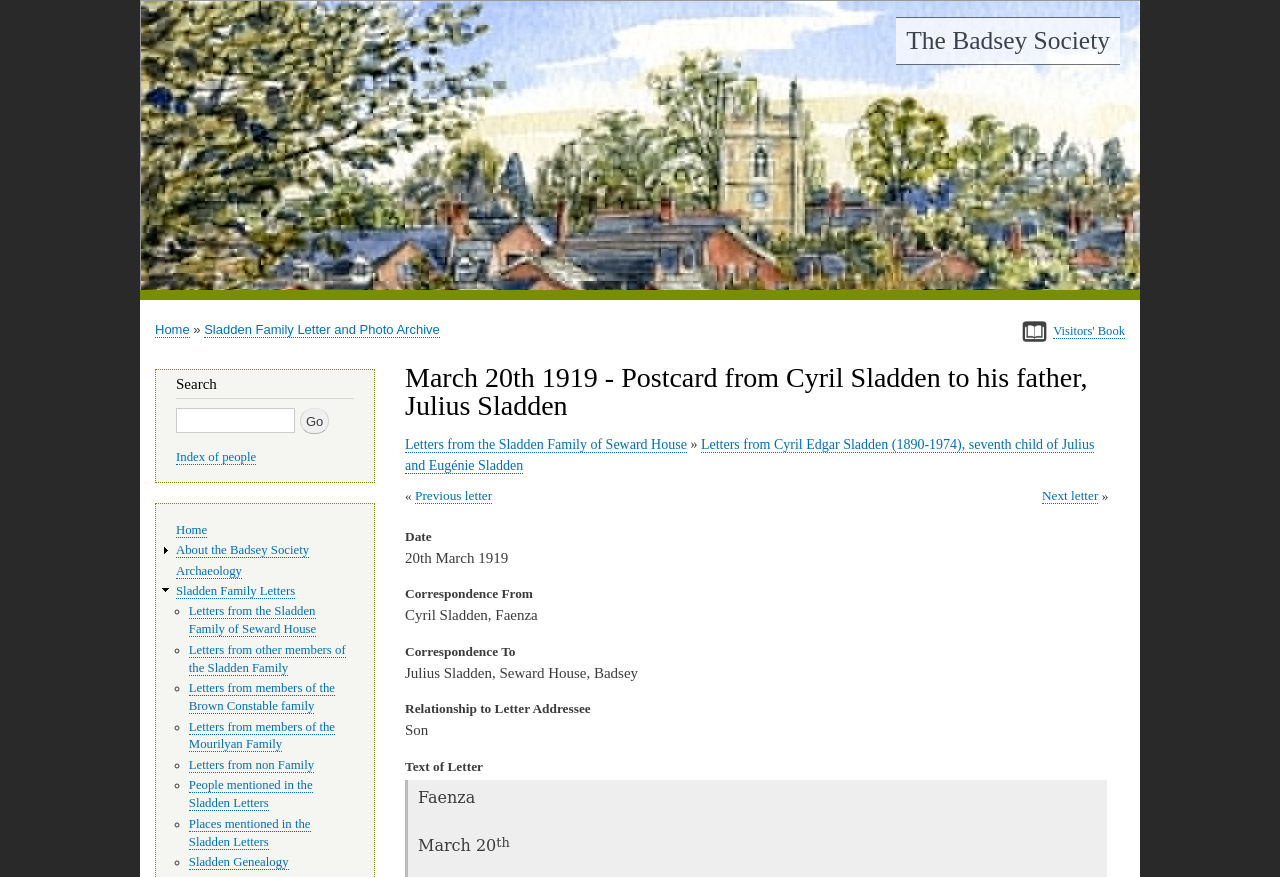Construct a thorough caption encompassing all aspects of the webpage.

This webpage is dedicated to a postcard from Cyril Sladden to his father, Julius Sladden, dated March 20th, 1919. At the top of the page, there is a banner with a link to "The Badsey Society" and a navigation menu with links to "Visitors' Book" and other pages. Below the banner, there is a breadcrumb navigation section with links to "Home", "Sladden Family Letter and Photo Archive", and other related pages.

The main content of the page is divided into several sections. The first section displays the postcard's details, including the date, correspondence from and to, and the relationship between the sender and the recipient. Below this section, there is a long text block containing the postcard's content, which appears to be a letter written by Cyril Sladden.

On the left side of the page, there is a search box with a "Go" button and links to "Index of people" and other related pages. Below the search box, there is a main navigation menu with links to various sections of the website, including "Home", "About the Badsey Society", "Archaeology", and "Sladden Family Letters". This menu also includes submenus with links to specific letter collections, such as "Letters from the Sladden Family of Seward House" and "Letters from members of the Brown Constable family".

At the top-right corner of the page, there are links to "Previous letter" and "Next letter", allowing users to navigate through the collection of letters. Overall, the webpage is dedicated to showcasing a specific postcard from the Sladden Family Letter and Photo Archive, with additional navigation and search features to facilitate exploration of the archive.